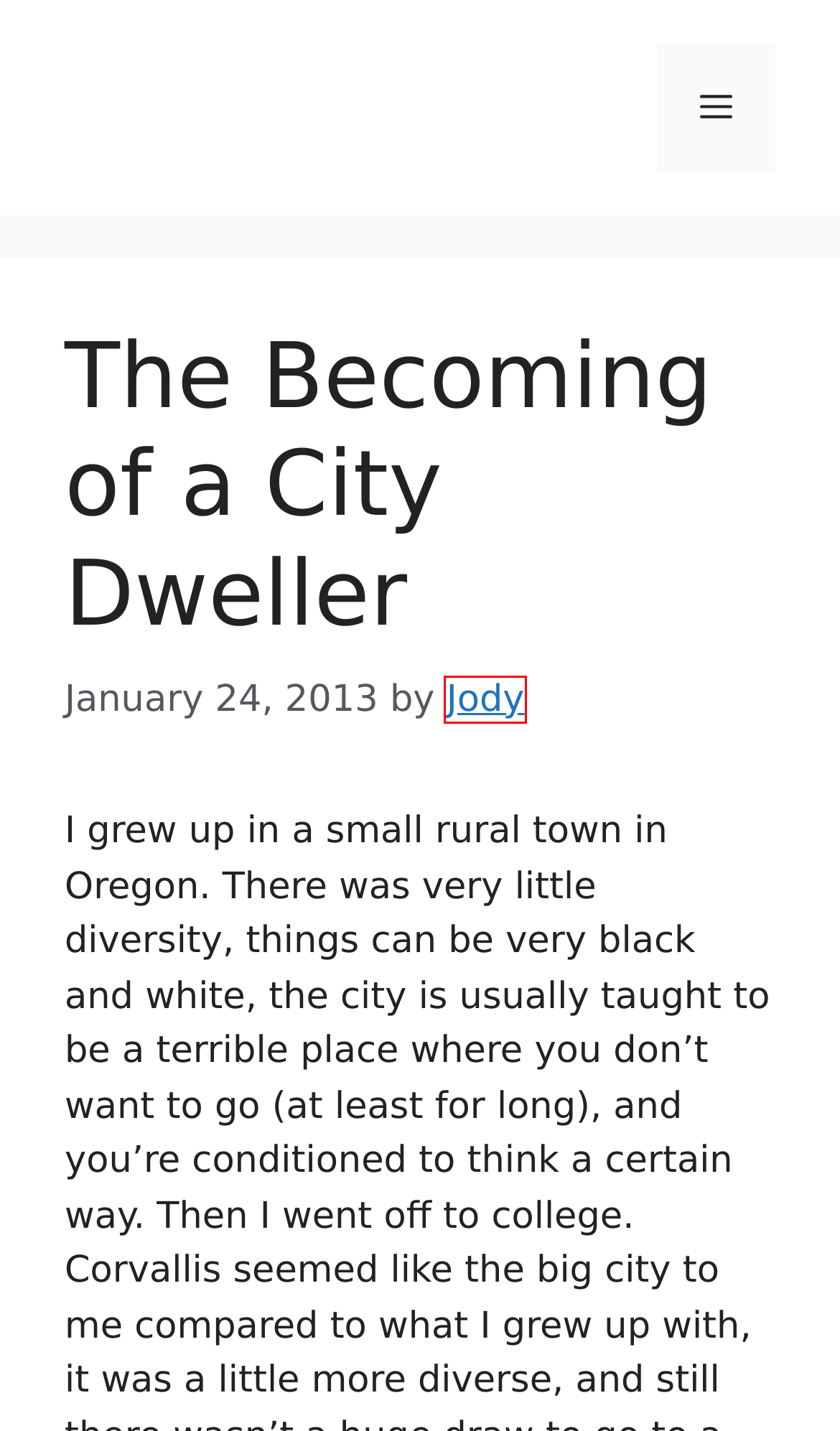A screenshot of a webpage is given with a red bounding box around a UI element. Choose the description that best matches the new webpage shown after clicking the element within the red bounding box. Here are the candidates:
A. Jody – Jody McComas
B. Infertility – Jody McComas
C. Parties – Jody McComas
D. Uncategorized – Jody McComas
E. Adoption – Jody McComas
F. life – Jody McComas
G. recipes – Jody McComas
H. parenting – Jody McComas

A